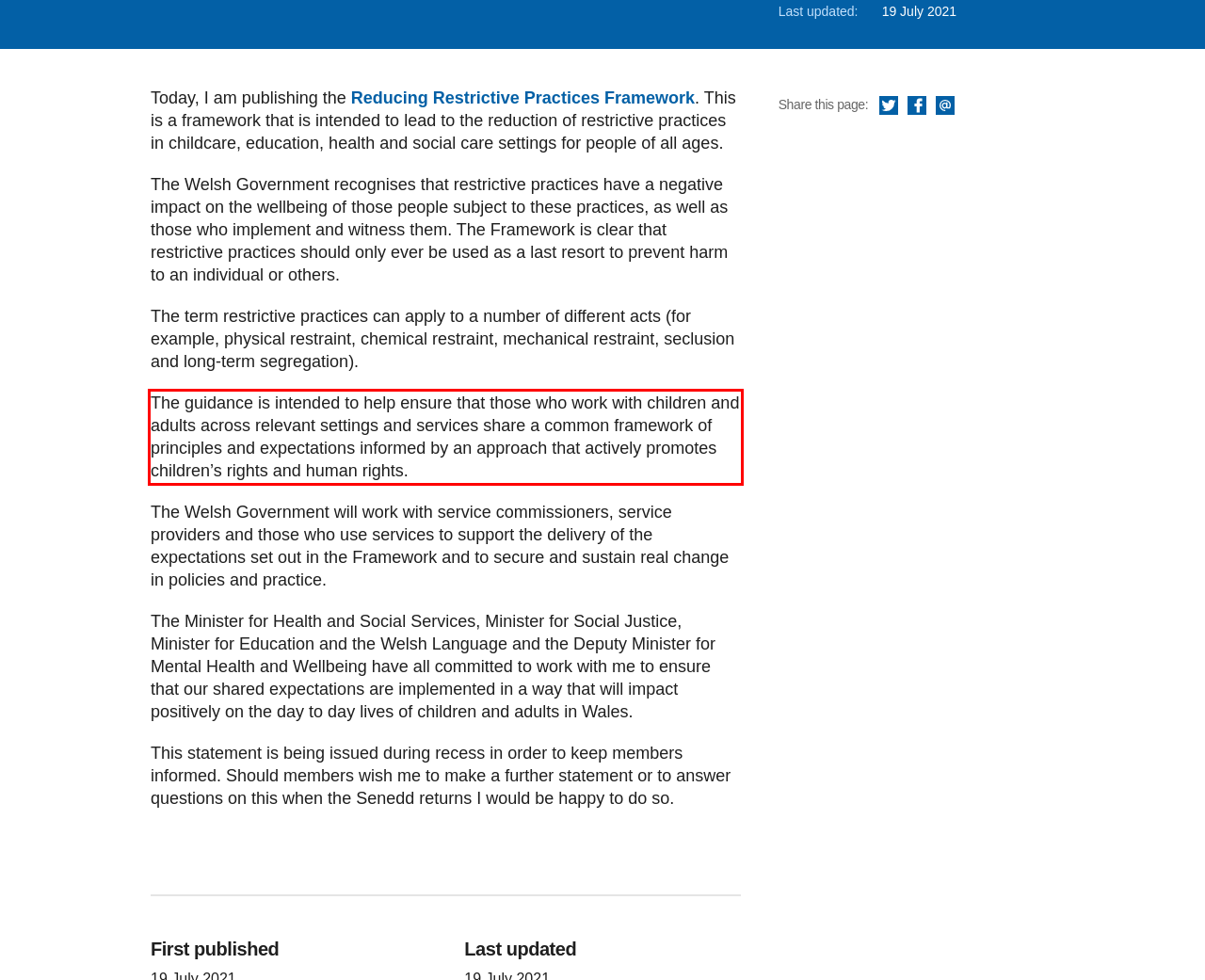Examine the webpage screenshot and use OCR to recognize and output the text within the red bounding box.

The guidance is intended to help ensure that those who work with children and adults across relevant settings and services share a common framework of principles and expectations informed by an approach that actively promotes children’s rights and human rights.